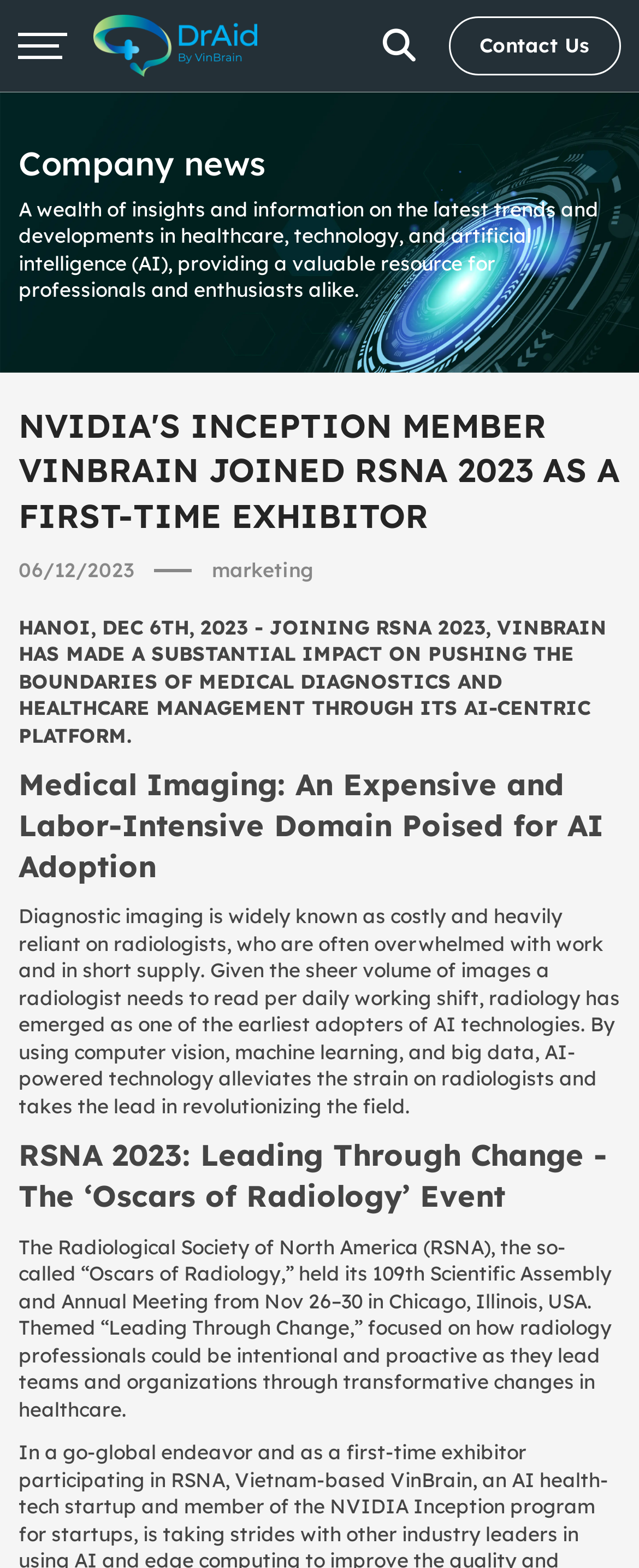Reply to the question with a brief word or phrase: What is the theme of the RSNA 2023 event?

Leading Through Change